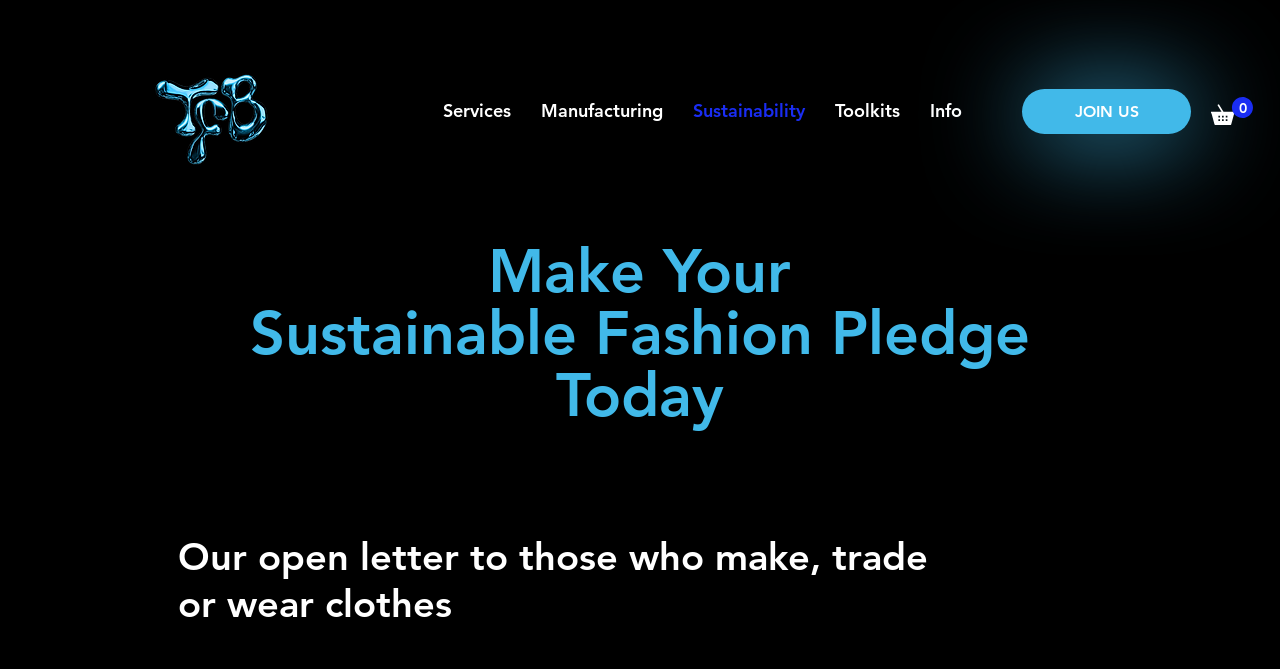Answer the question using only one word or a concise phrase: What is the current number of items in the cart?

0